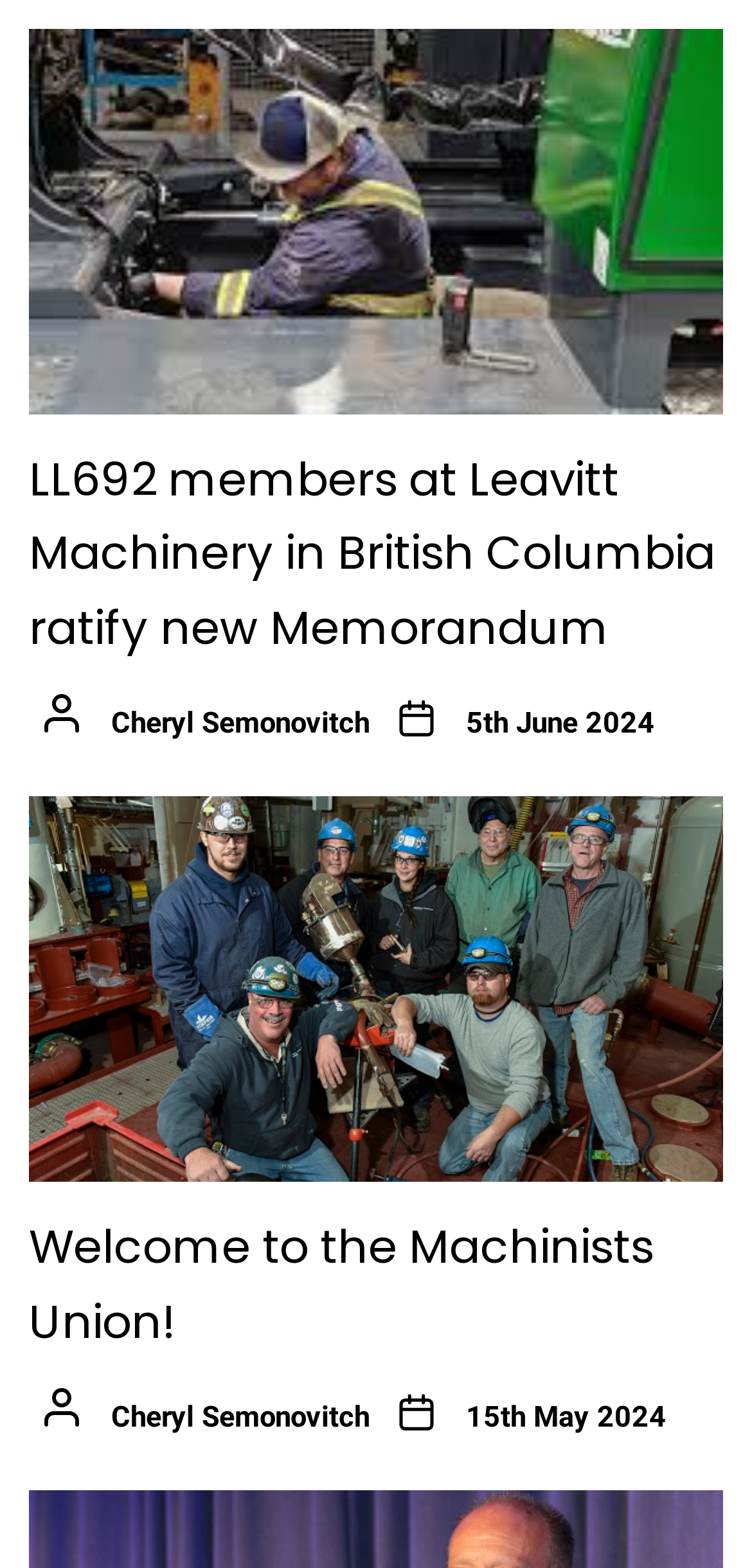Pinpoint the bounding box coordinates of the element that must be clicked to accomplish the following instruction: "View the post from 15th May 2024". The coordinates should be in the format of four float numbers between 0 and 1, i.e., [left, top, right, bottom].

[0.619, 0.893, 0.886, 0.915]